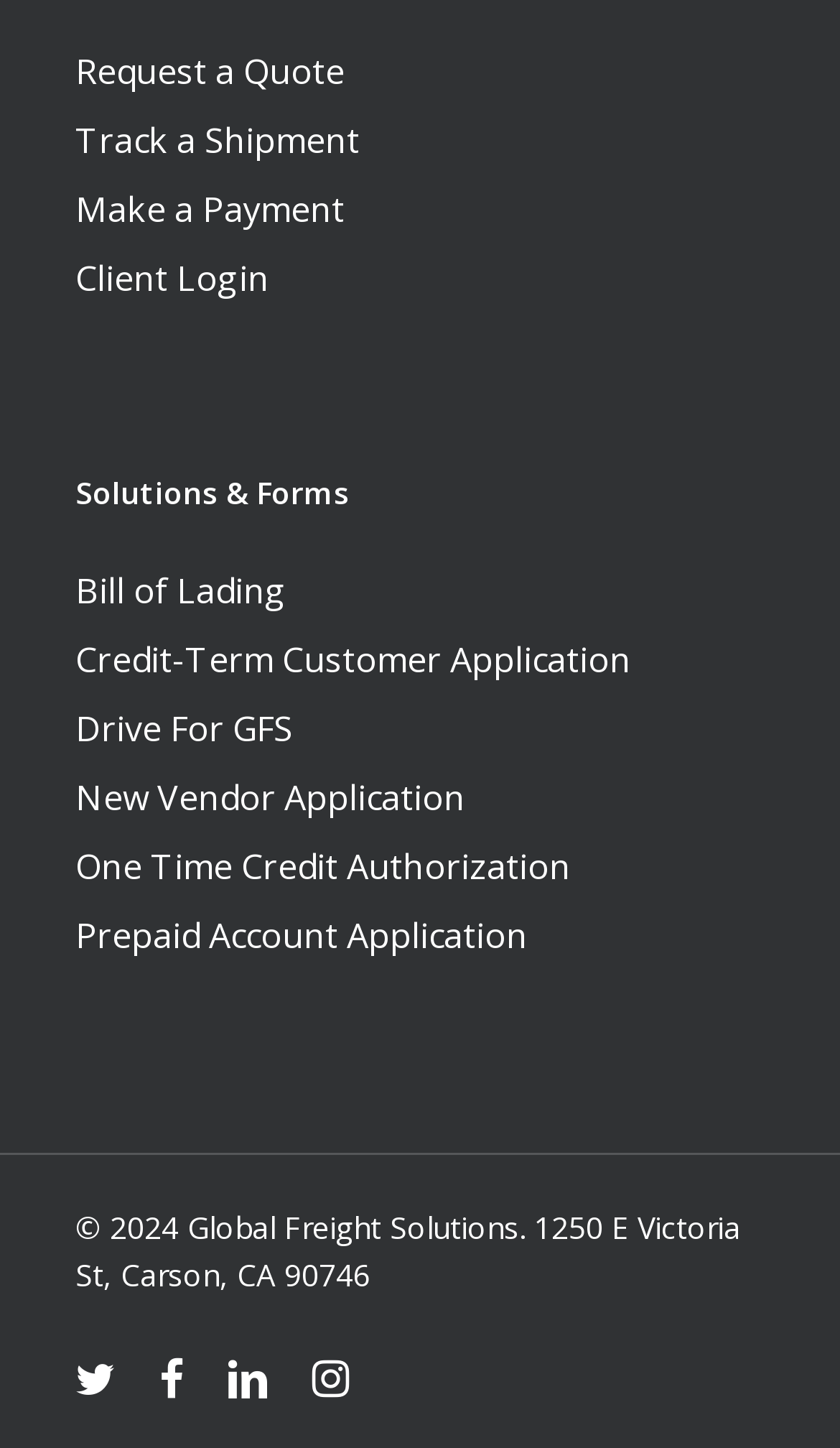What is the copyright year on the webpage?
Using the image as a reference, answer the question with a short word or phrase.

2024